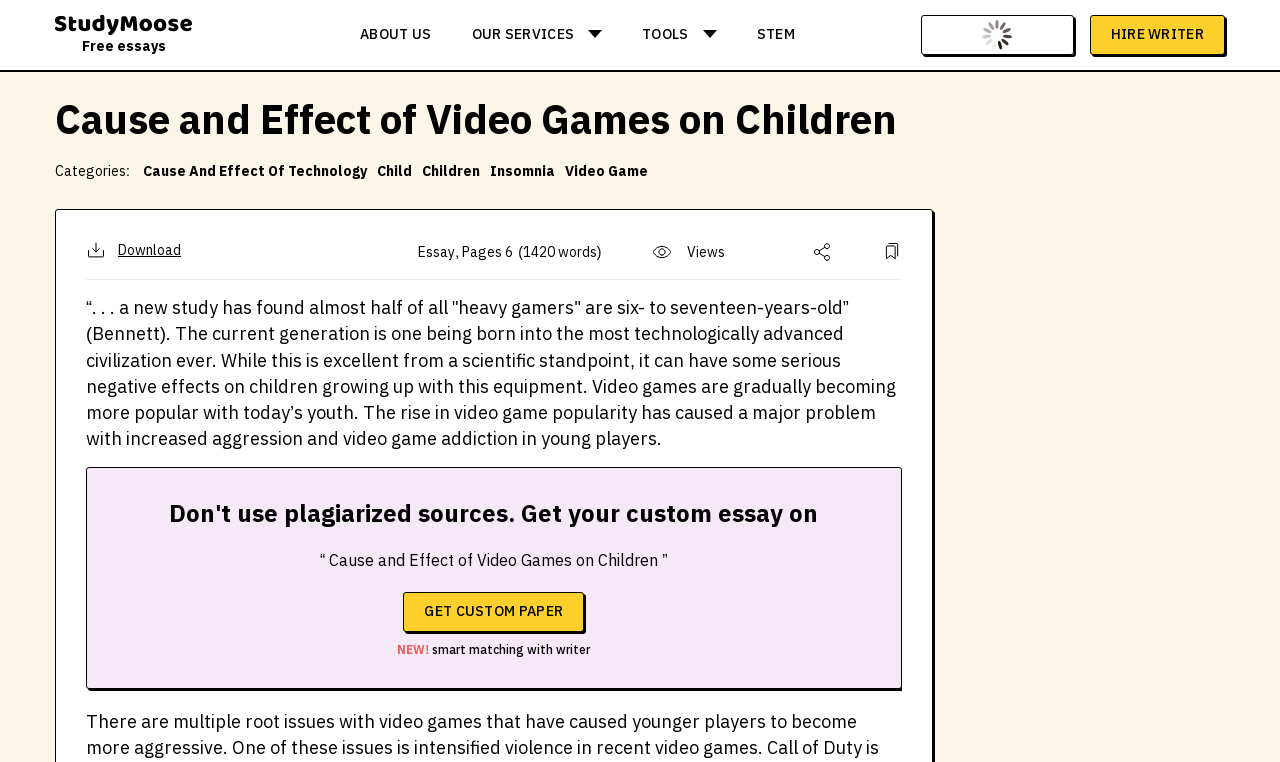Determine the bounding box coordinates of the element that should be clicked to execute the following command: "Click on the 'StudyMoose.com Free essays' link".

[0.043, 0.027, 0.15, 0.072]